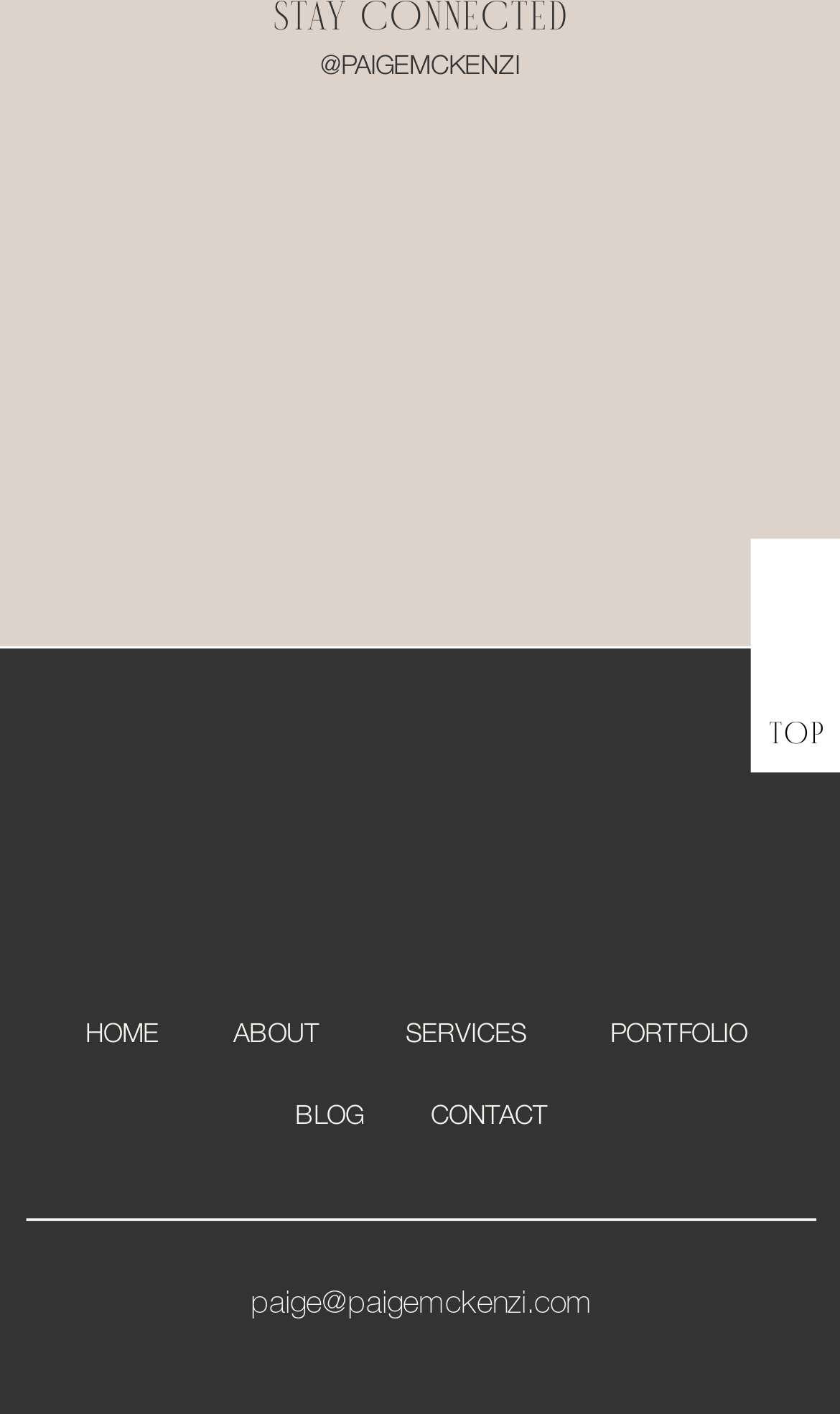Identify the bounding box coordinates necessary to click and complete the given instruction: "learn about services".

[0.456, 0.714, 0.653, 0.745]